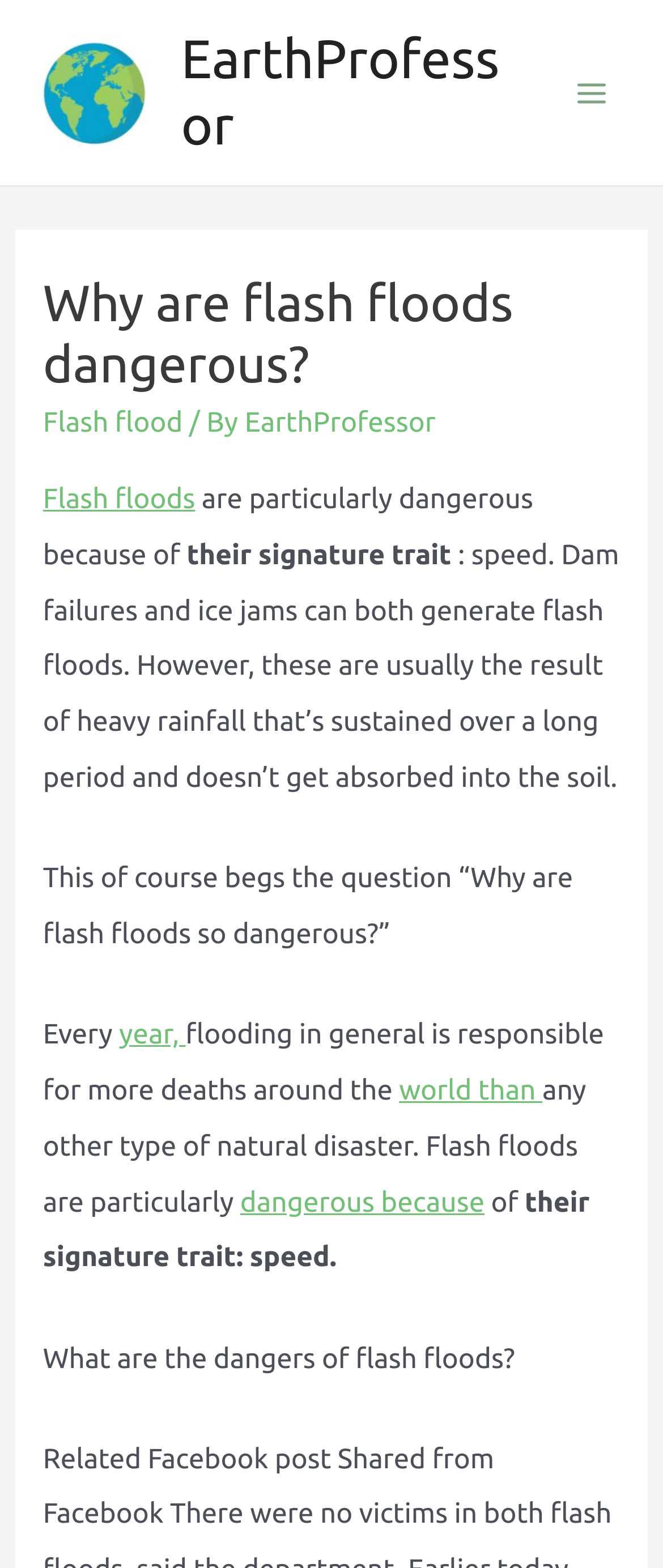Please identify the bounding box coordinates of the element on the webpage that should be clicked to follow this instruction: "Read more about 'Flash flood'". The bounding box coordinates should be given as four float numbers between 0 and 1, formatted as [left, top, right, bottom].

[0.065, 0.26, 0.276, 0.279]